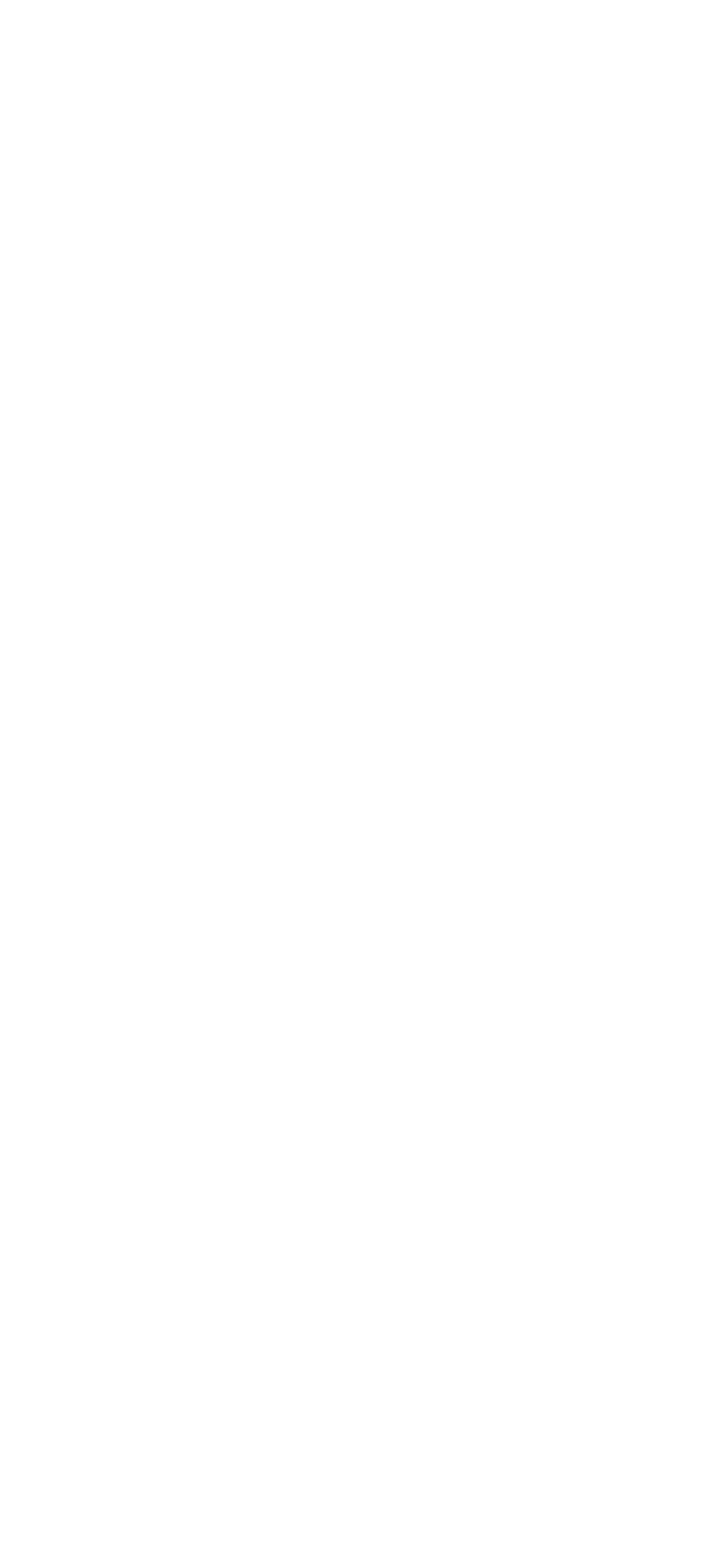Use one word or a short phrase to answer the question provided: 
How many links are there on the webpage?

7